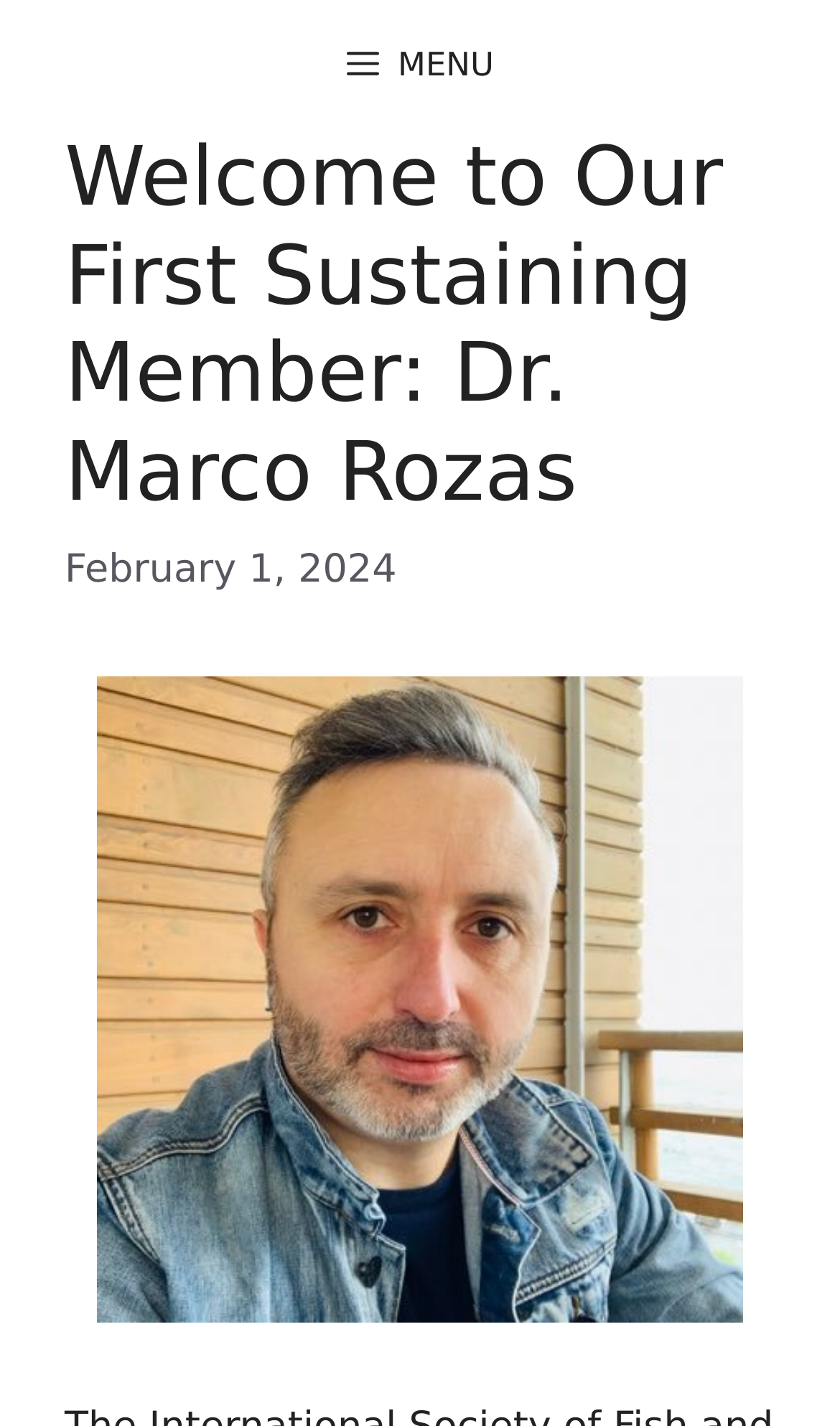Determine the main headline from the webpage and extract its text.

Welcome to Our First Sustaining Member: Dr. Marco Rozas